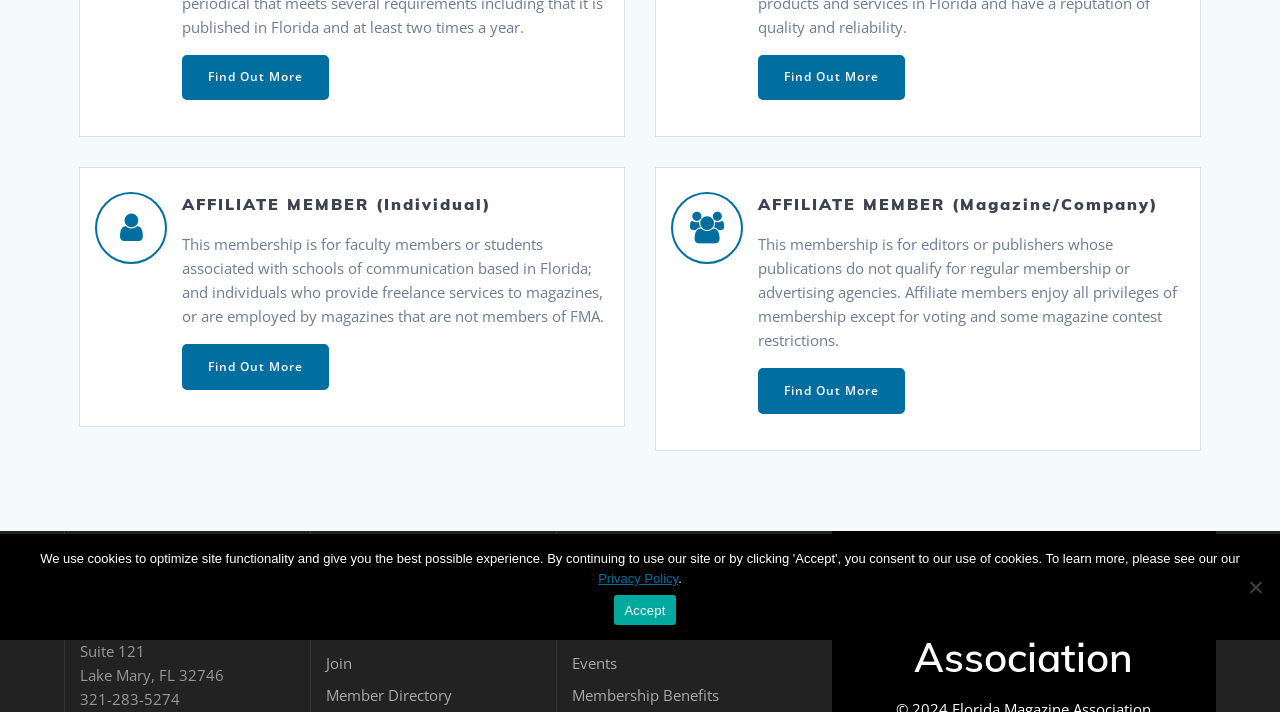Using the provided element description: "Privacy Policy", determine the bounding box coordinates of the corresponding UI element in the screenshot.

[0.467, 0.802, 0.53, 0.823]